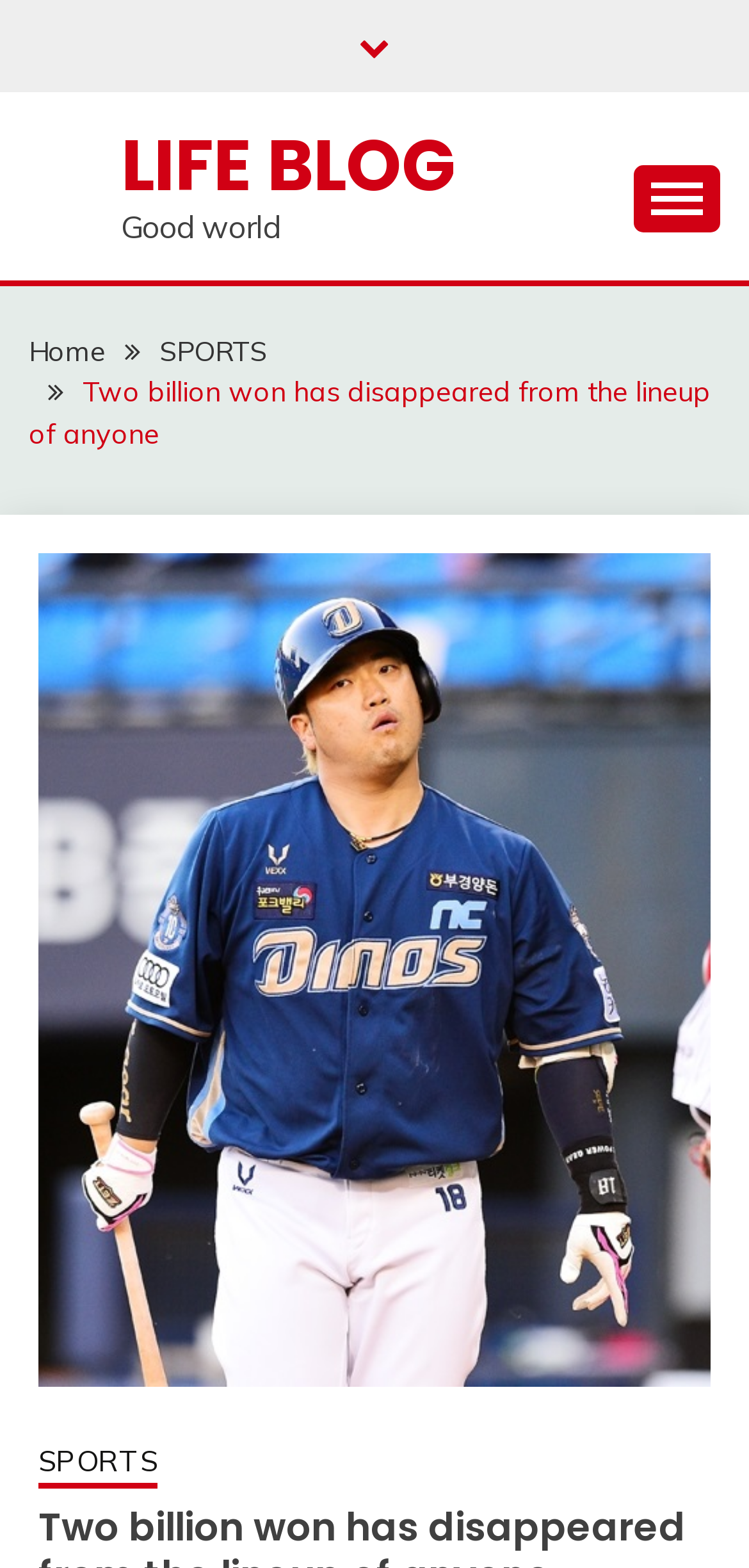What is the title of the article?
Provide a fully detailed and comprehensive answer to the question.

The title of the article can be found in the breadcrumbs navigation section, where it is written as 'Two billion won has disappeared from the lineup of anyone'.